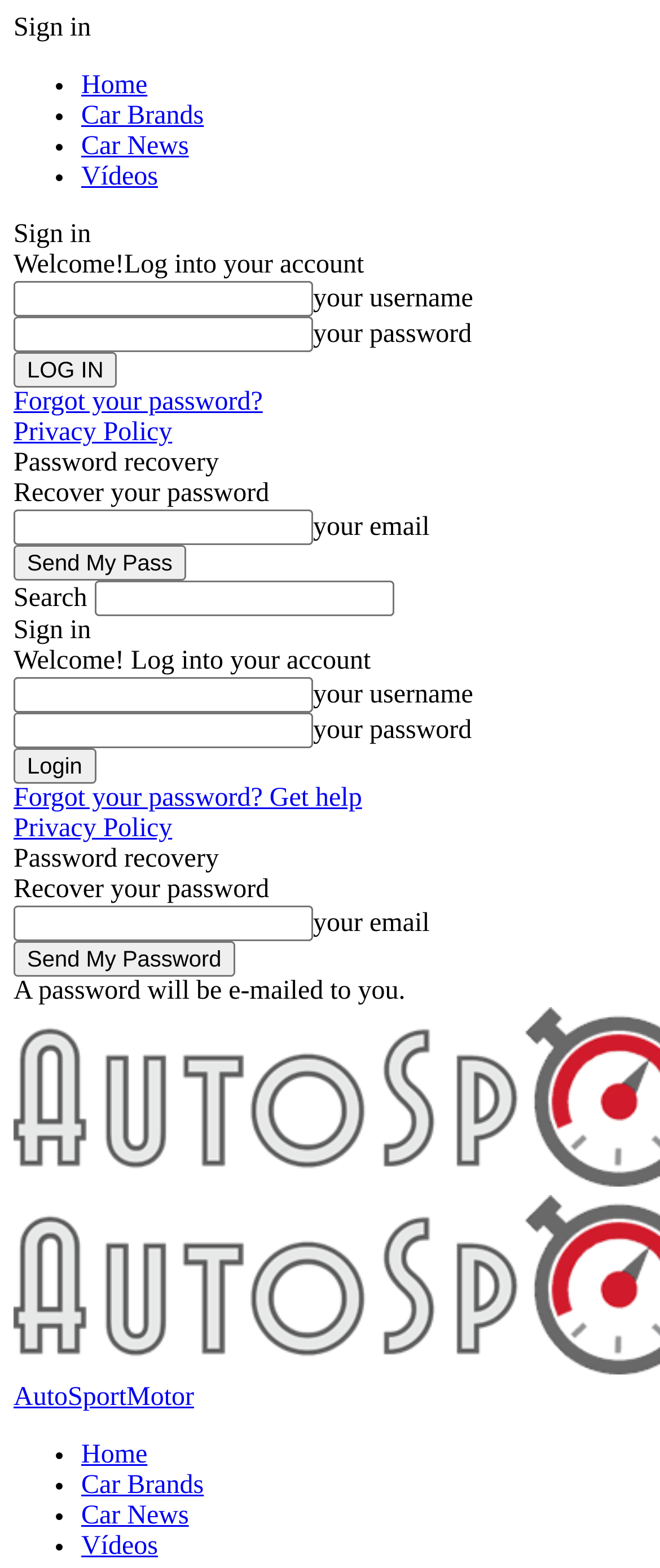What happens when the 'Forgot your password?' link is clicked?
Please analyze the image and answer the question with as much detail as possible.

The 'Forgot your password?' link is located below the password textbox, and when clicked, it likely initiates the password recovery process, which involves sending a password recovery email to the user's email address.